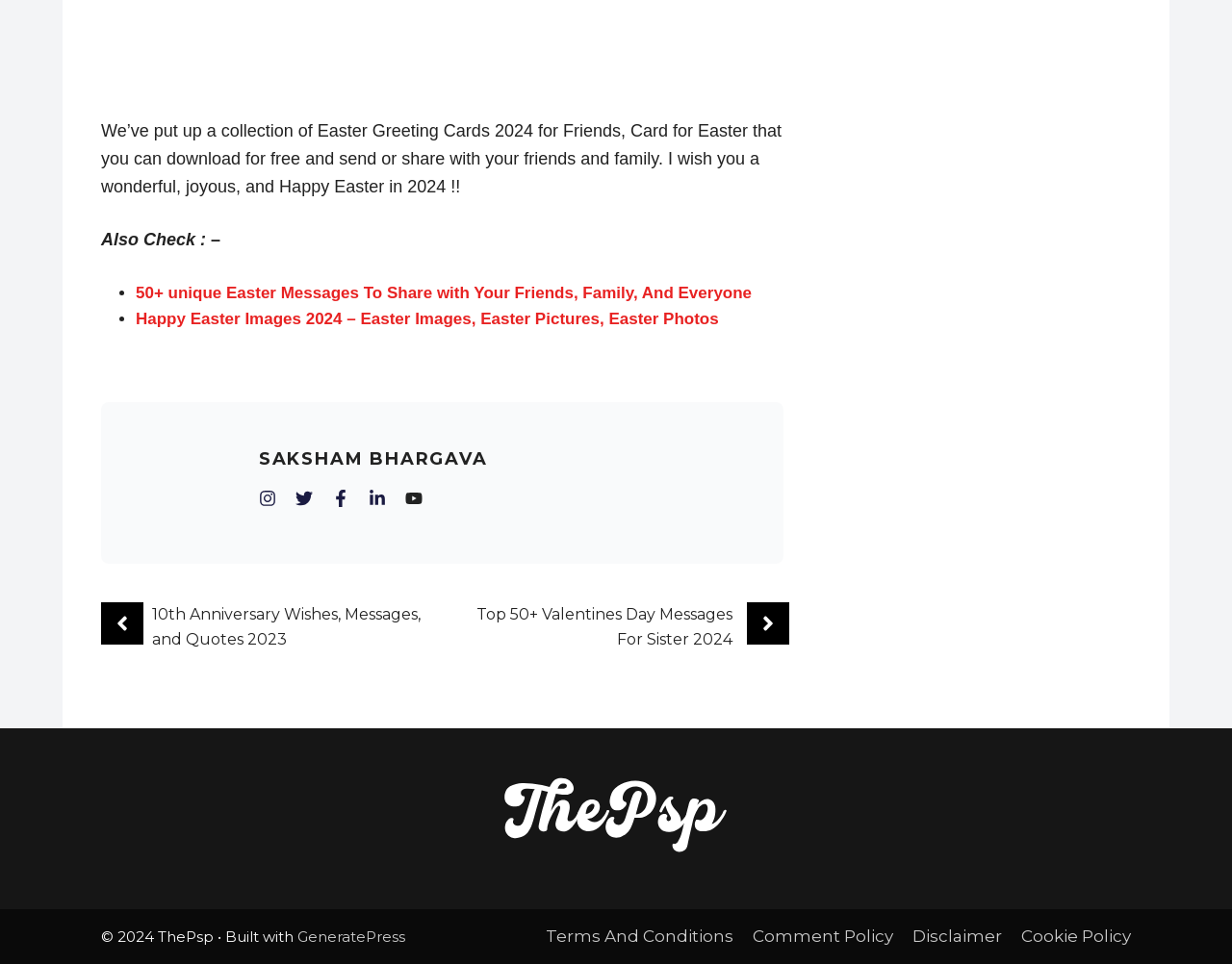Determine the bounding box coordinates of the element's region needed to click to follow the instruction: "View Happy Easter Images 2024". Provide these coordinates as four float numbers between 0 and 1, formatted as [left, top, right, bottom].

[0.11, 0.322, 0.278, 0.341]